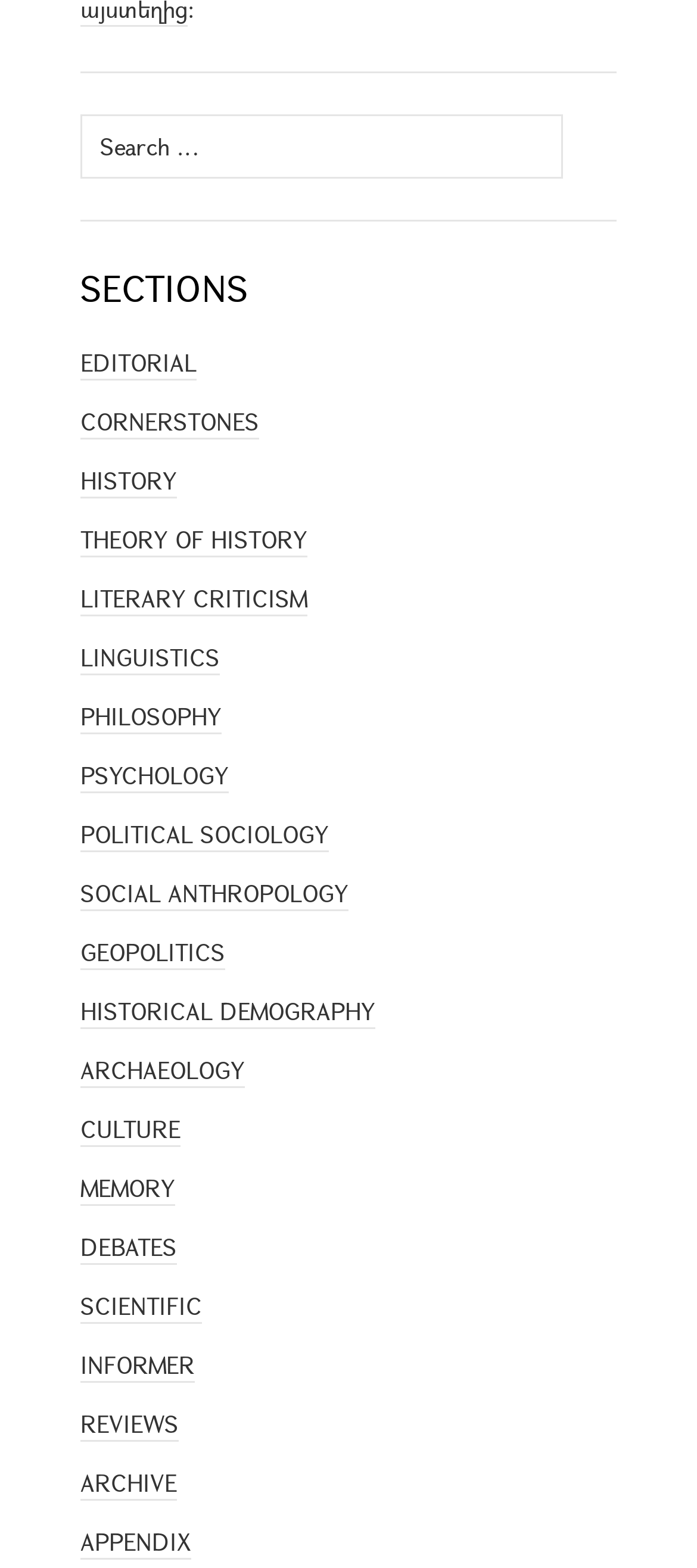What is the first section listed?
Give a single word or phrase as your answer by examining the image.

EDITORIAL